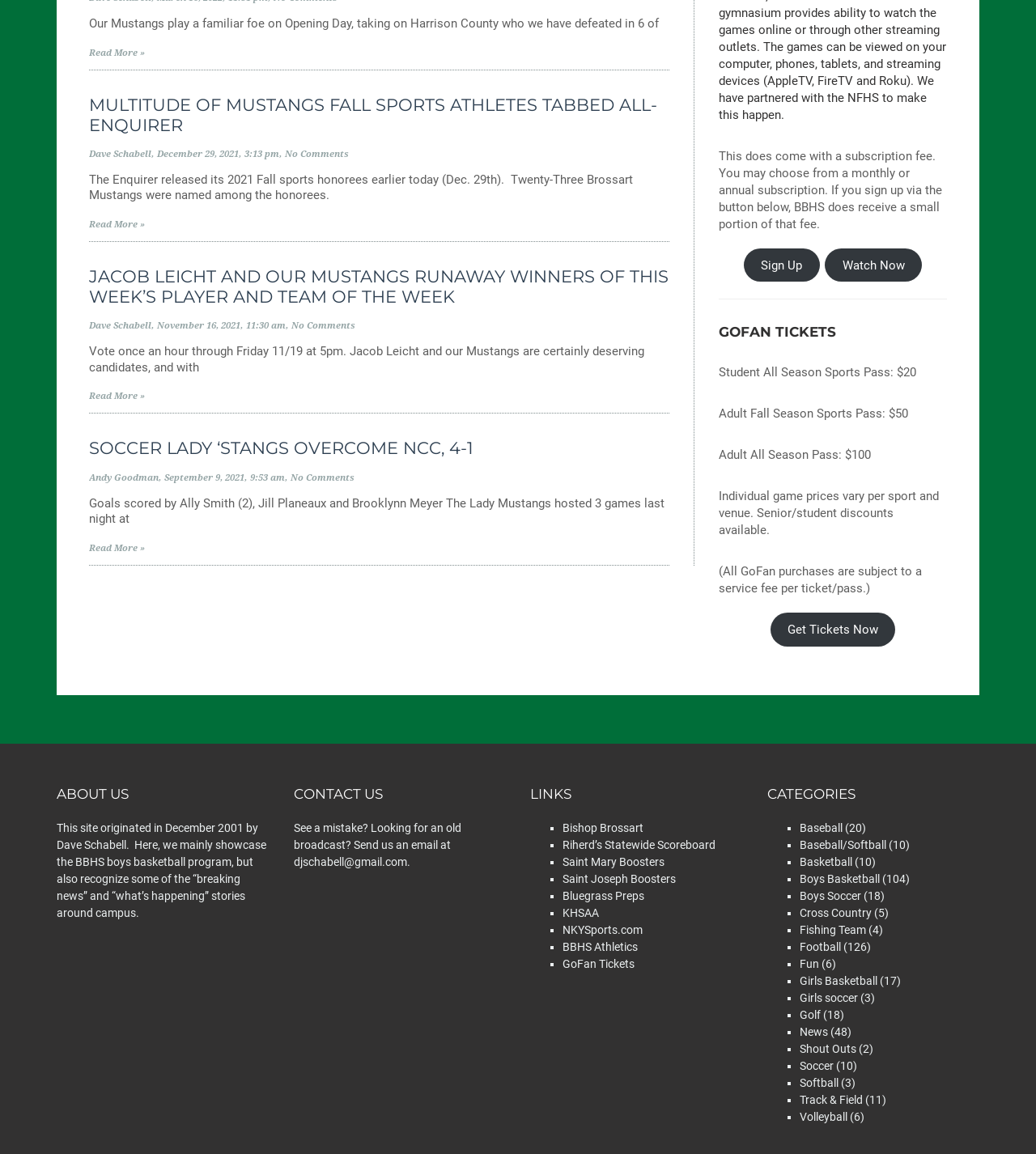Identify the bounding box coordinates for the element that needs to be clicked to fulfill this instruction: "Sign up for a subscription". Provide the coordinates in the format of four float numbers between 0 and 1: [left, top, right, bottom].

[0.718, 0.215, 0.791, 0.244]